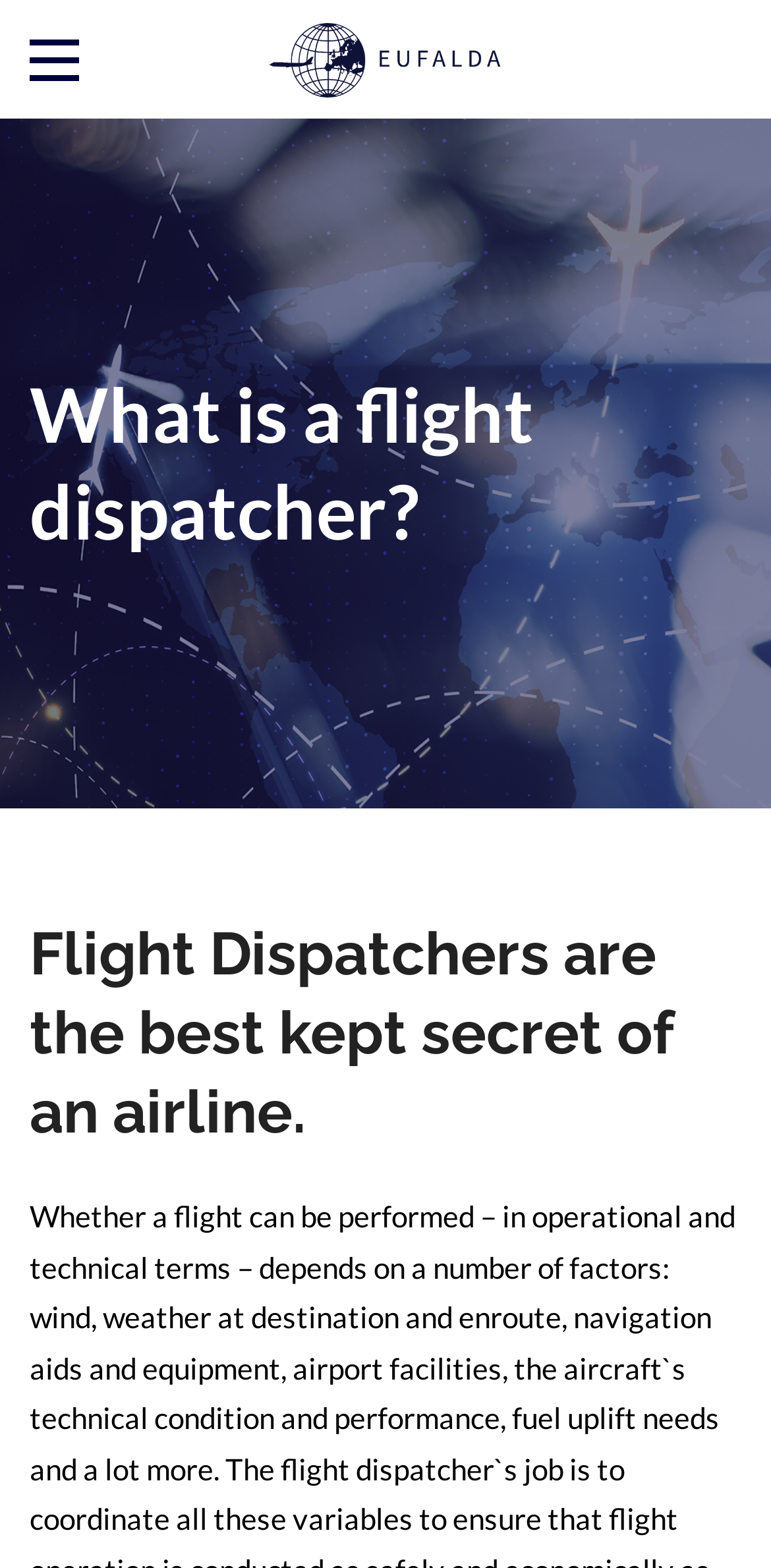Create an elaborate caption that covers all aspects of the webpage.

The webpage is about the topic of flight dispatchers, with the main title "What is a flight dispatcher?" prominently displayed near the top of the page. Below the title, there is a series of four identical images of the EUFALDA logo, arranged horizontally and centered on the page. 

Above the title, there is a link with the text "EUFALDA EUFALDA EUFALDA EUFALDA" that spans most of the width of the page. 

Further down the page, there is a heading that reads "Flight Dispatchers are the best kept secret of an airline." This heading is positioned below the main title and takes up a significant portion of the page's width.

In the bottom right corner of the page, there is a small link with an icon represented by the text "\ue845".